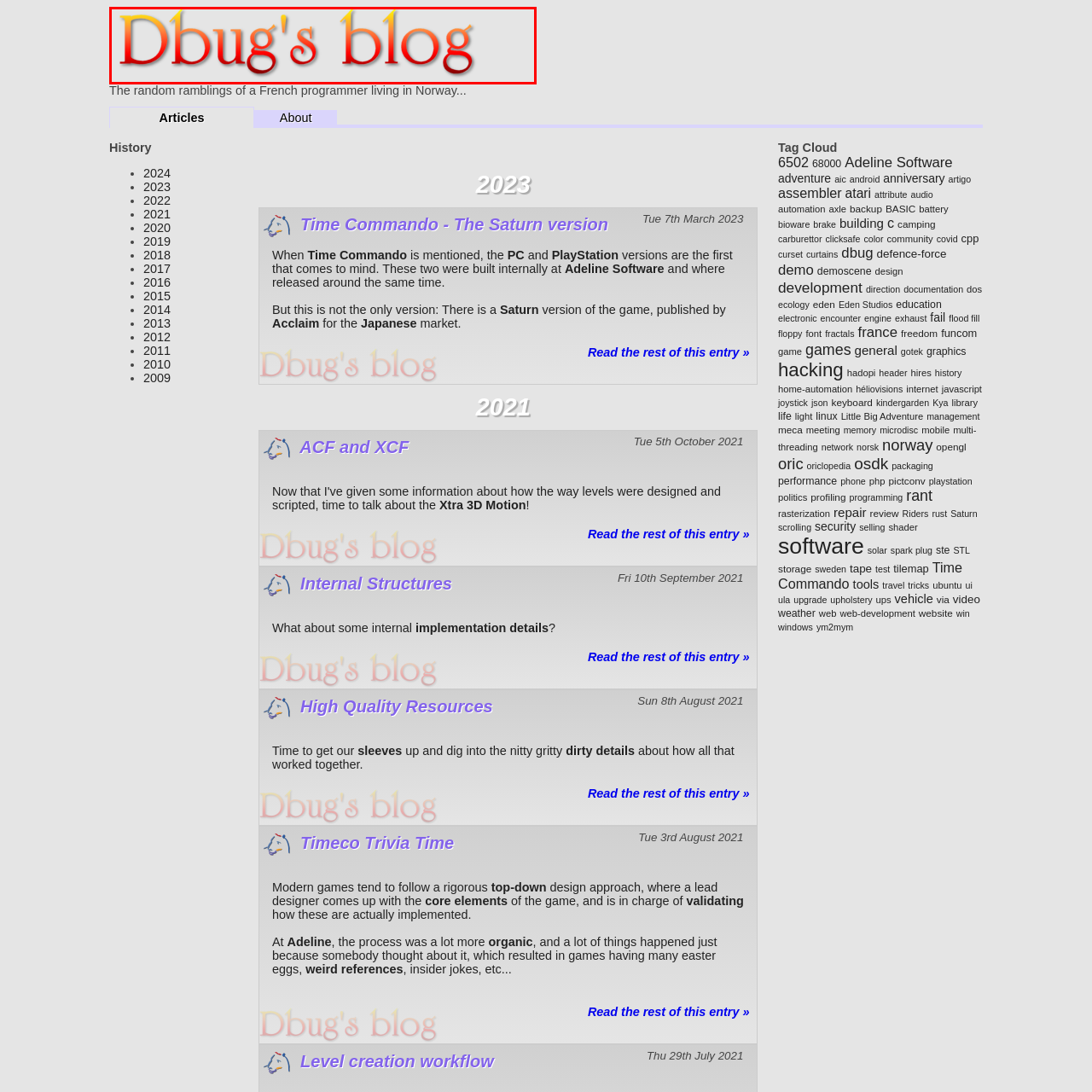Examine the image within the red border and provide a concise answer: What type of content can be found on this blog?

Articles and musings